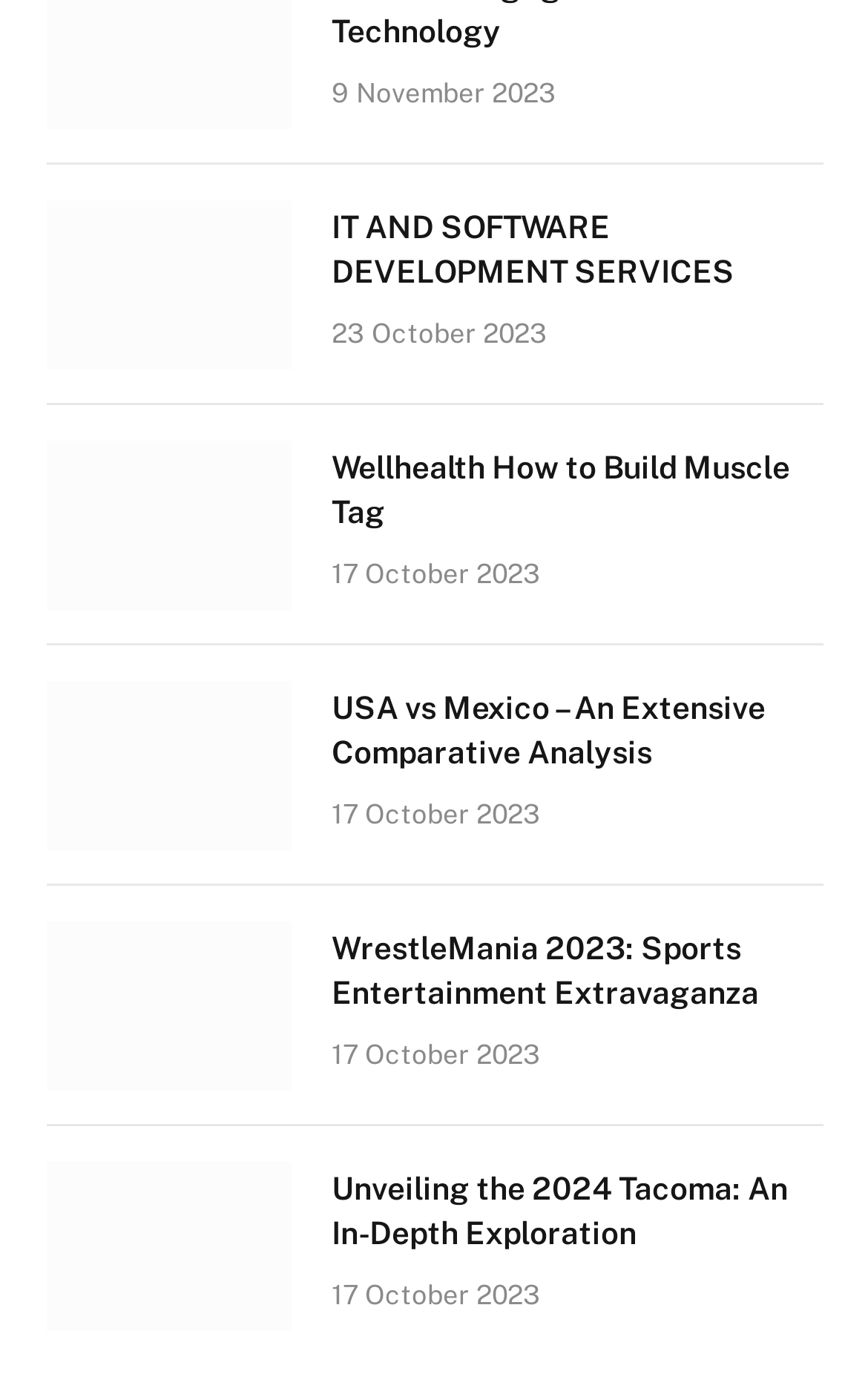Predict the bounding box coordinates for the UI element described as: "title="WrestleMania 2023: Sports Entertainment Extravaganza"". The coordinates should be four float numbers between 0 and 1, presented as [left, top, right, bottom].

[0.054, 0.661, 0.336, 0.782]